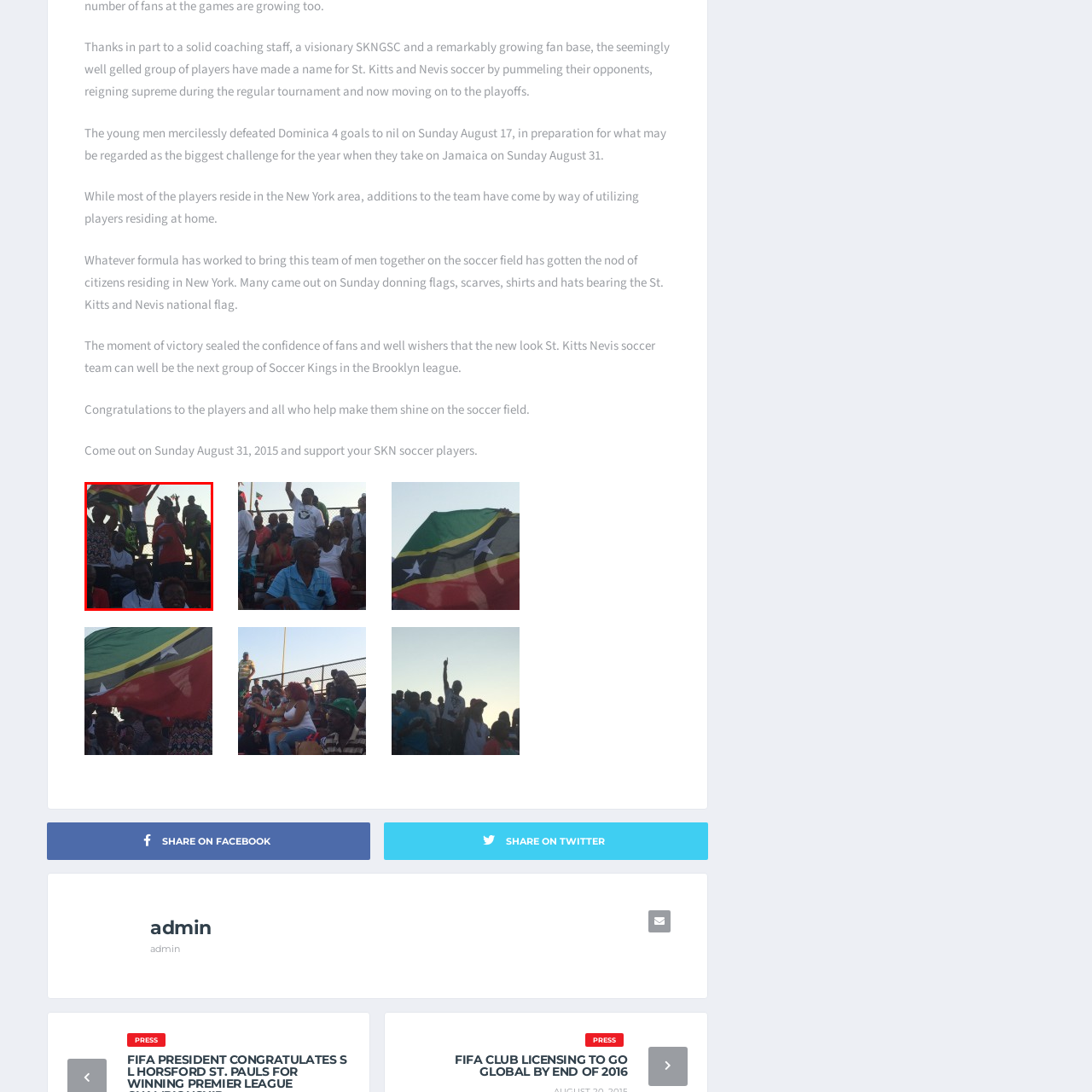What was the score of the recent victory over Dominica? Study the image bordered by the red bounding box and answer briefly using a single word or a phrase.

4-0